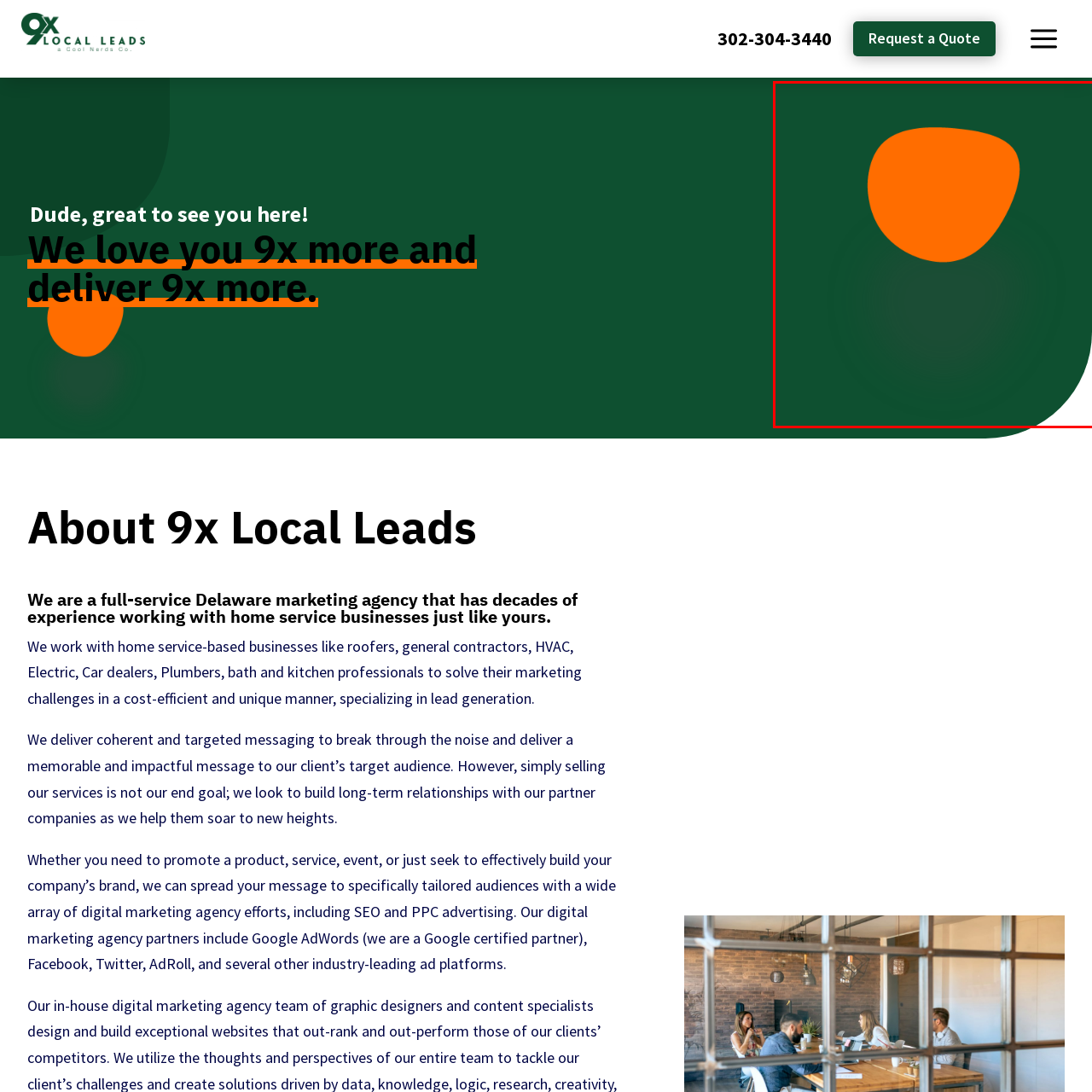What is the shape of the orange graphical element?
Inspect the image within the red bounding box and respond with a detailed answer, leveraging all visible details.

The shape of the orange graphical element is irregular and organic because the caption describes it as such, suggesting that it does not have a regular or geometric shape, but rather a free-form and natural shape.